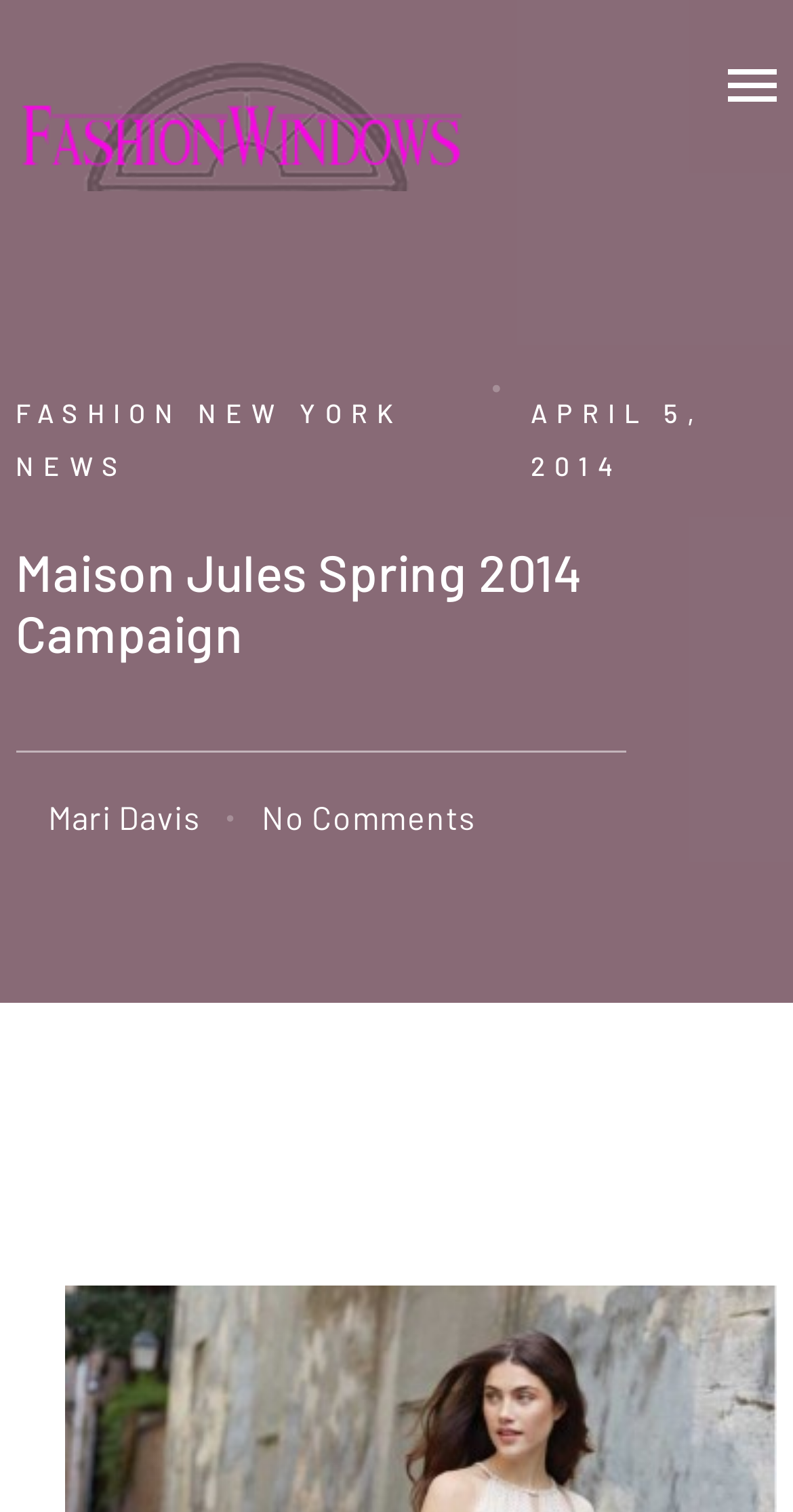What is the name of the fashion brand featured?
Based on the visual content, answer with a single word or a brief phrase.

Maison Jules